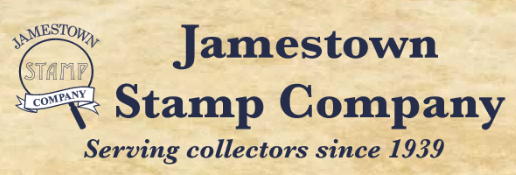Offer a detailed explanation of the image and its components.

The image prominently features the logo of the Jamestown Stamp Company, established in 1939, emphasizing its long-standing commitment to stamp collectors. The logo showcases the company name in an elegant typeface, with "Jamestown" displayed in a bold font at the top, followed by "Stamp Company" beneath it, also in a striking typeface. A banner reading "Serving collectors since 1939" is positioned at the bottom, reinforcing the company's dedication to the philately community. The background presents a textured, aged appearance, evoking a sense of tradition and trust, suitable for an establishment with such a rich history in stamp collecting.